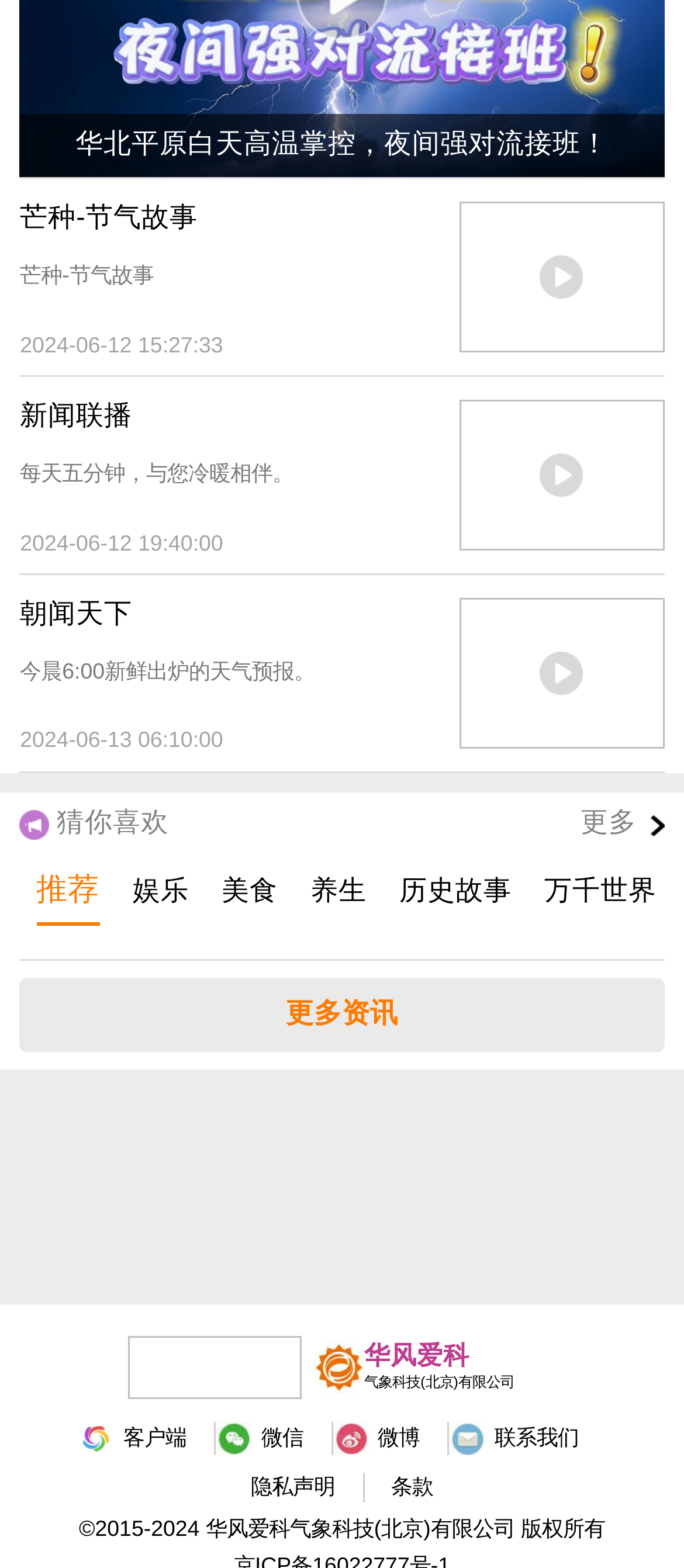Please specify the bounding box coordinates of the region to click in order to perform the following instruction: "visit 华风爱科 气象科技(北京)有限公司".

[0.187, 0.843, 0.813, 0.901]